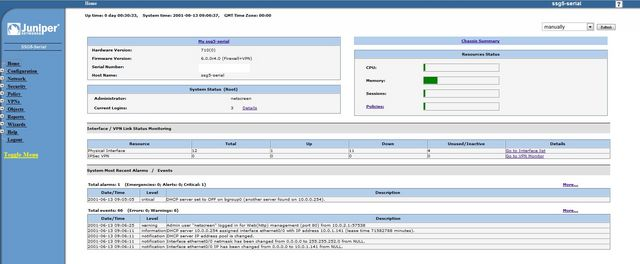What type of information is listed in the table for monitoring device interfaces?
Using the image as a reference, give a one-word or short phrase answer.

Total interfaces, operational states, and associated events